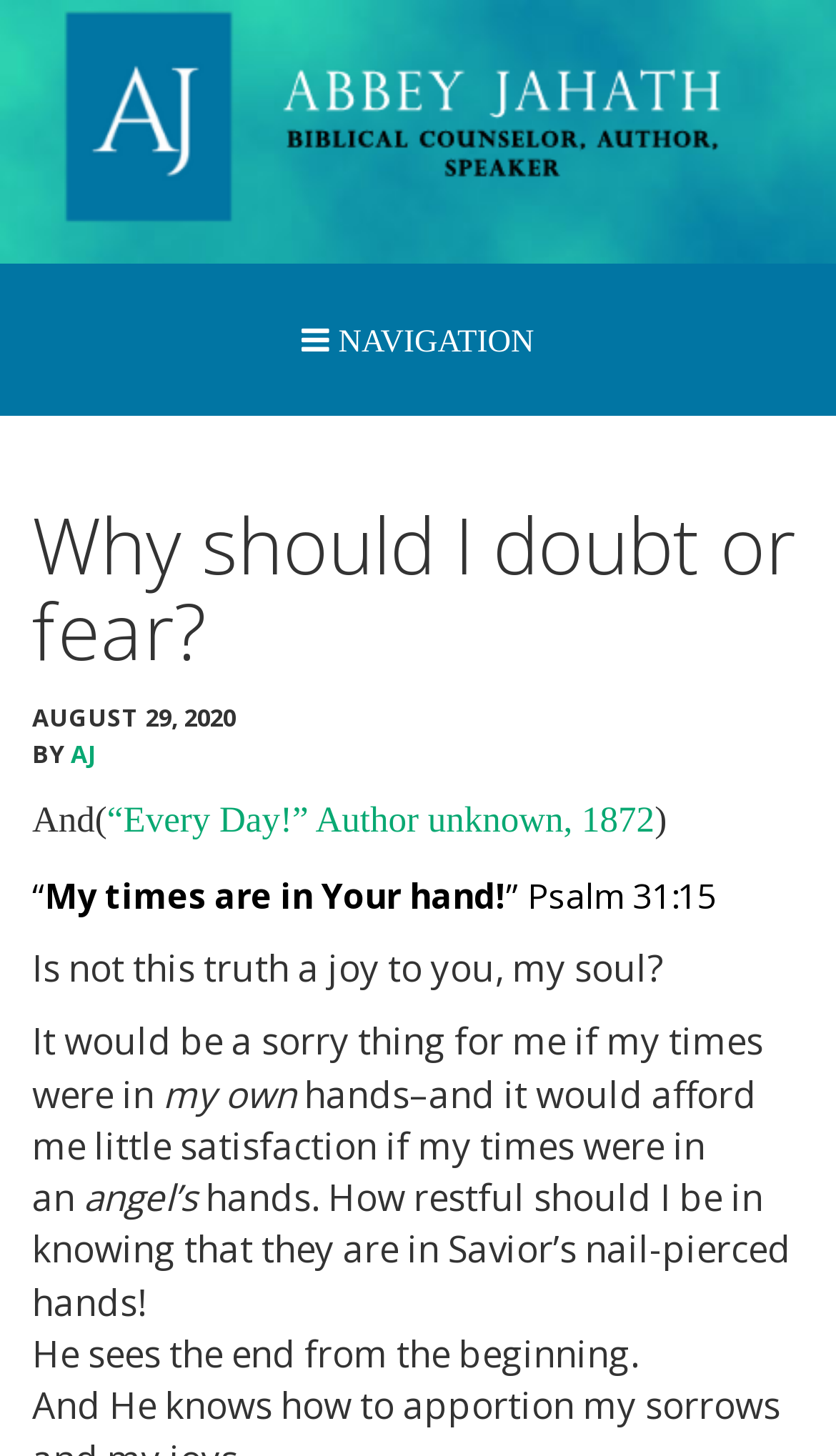Show me the bounding box coordinates of the clickable region to achieve the task as per the instruction: "Read the 'Why should I doubt or fear?' article".

[0.038, 0.346, 0.962, 0.463]